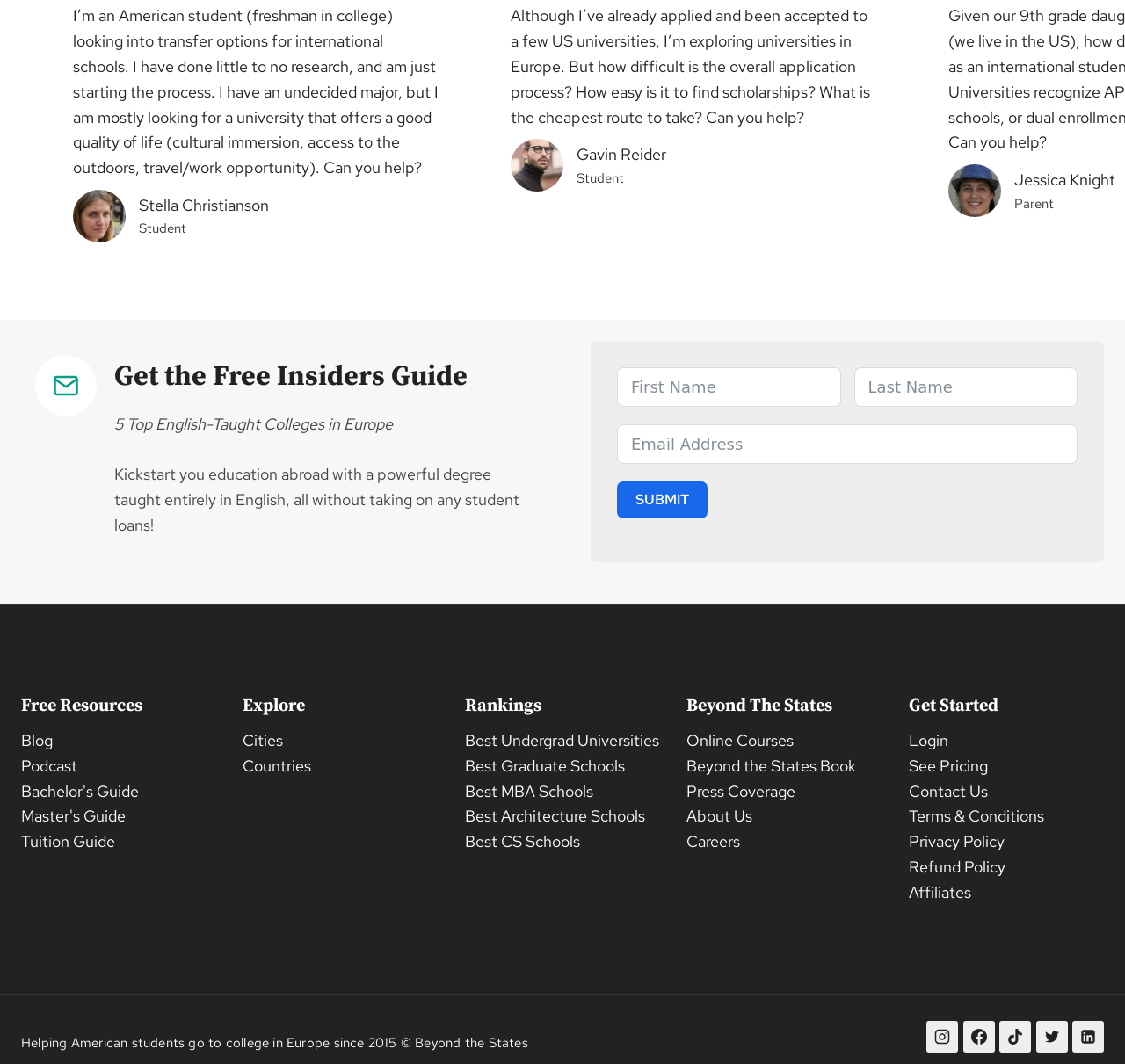Please determine the bounding box coordinates of the element's region to click for the following instruction: "Read the blog".

[0.019, 0.686, 0.047, 0.705]